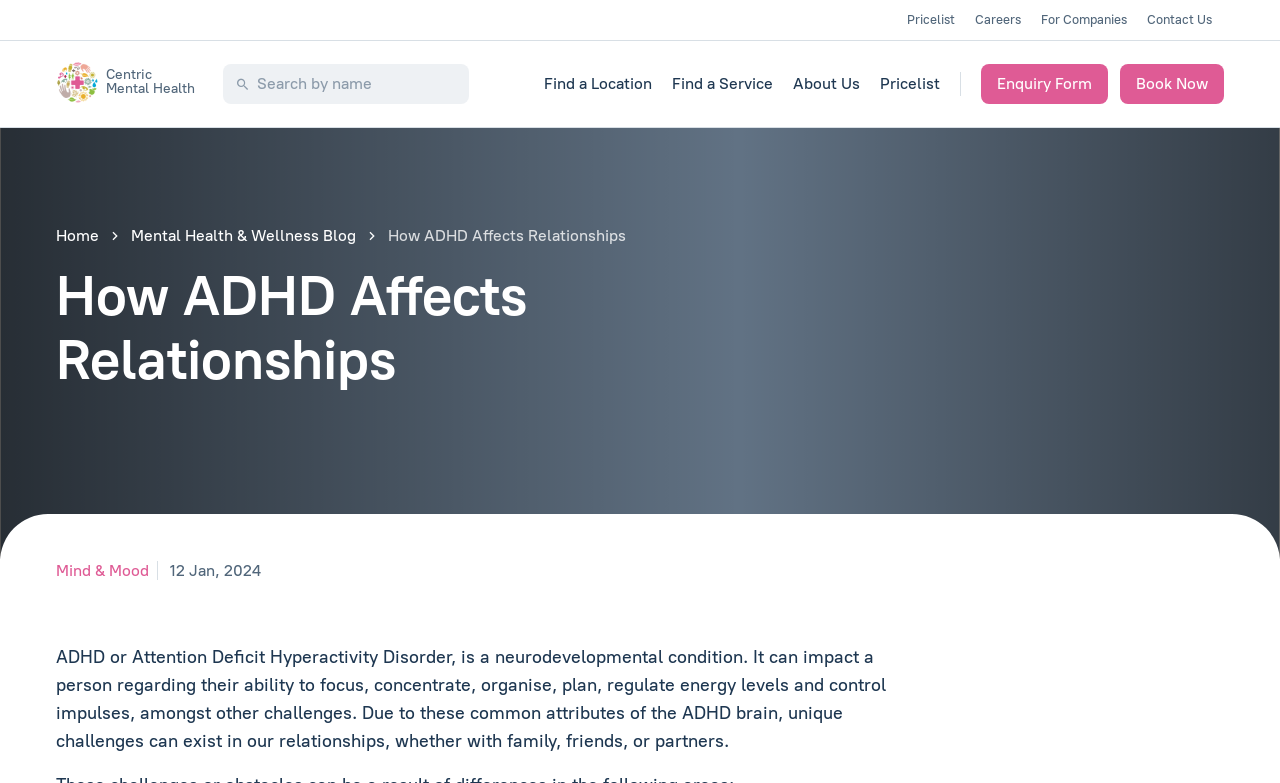Can you specify the bounding box coordinates of the area that needs to be clicked to fulfill the following instruction: "Search by name"?

[0.184, 0.092, 0.357, 0.123]